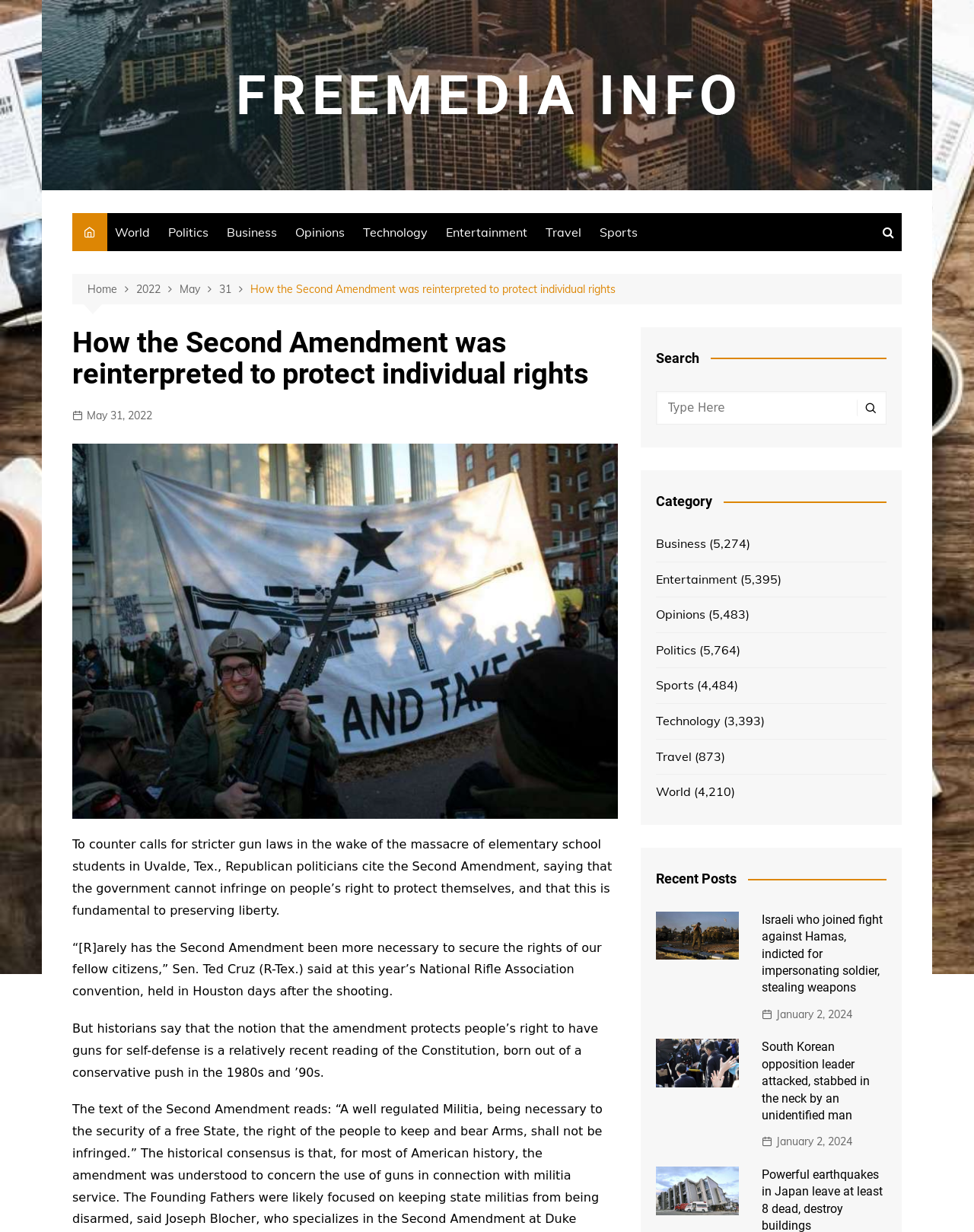Please identify the bounding box coordinates of the area that needs to be clicked to follow this instruction: "Search for something".

[0.673, 0.317, 0.91, 0.345]